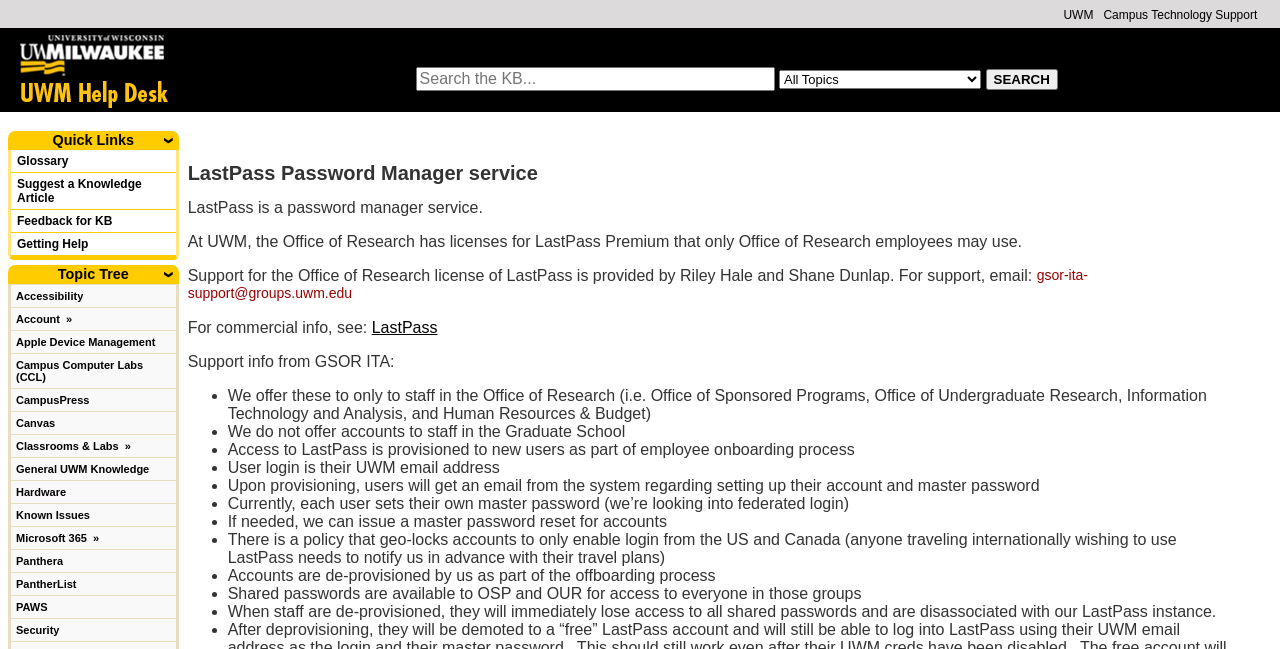What happens to shared passwords when staff are de-provisioned?
Based on the image, please offer an in-depth response to the question.

When staff are de-provisioned, they will immediately lose access to all shared passwords and are disassociated with the LastPass instance, according to the webpage.